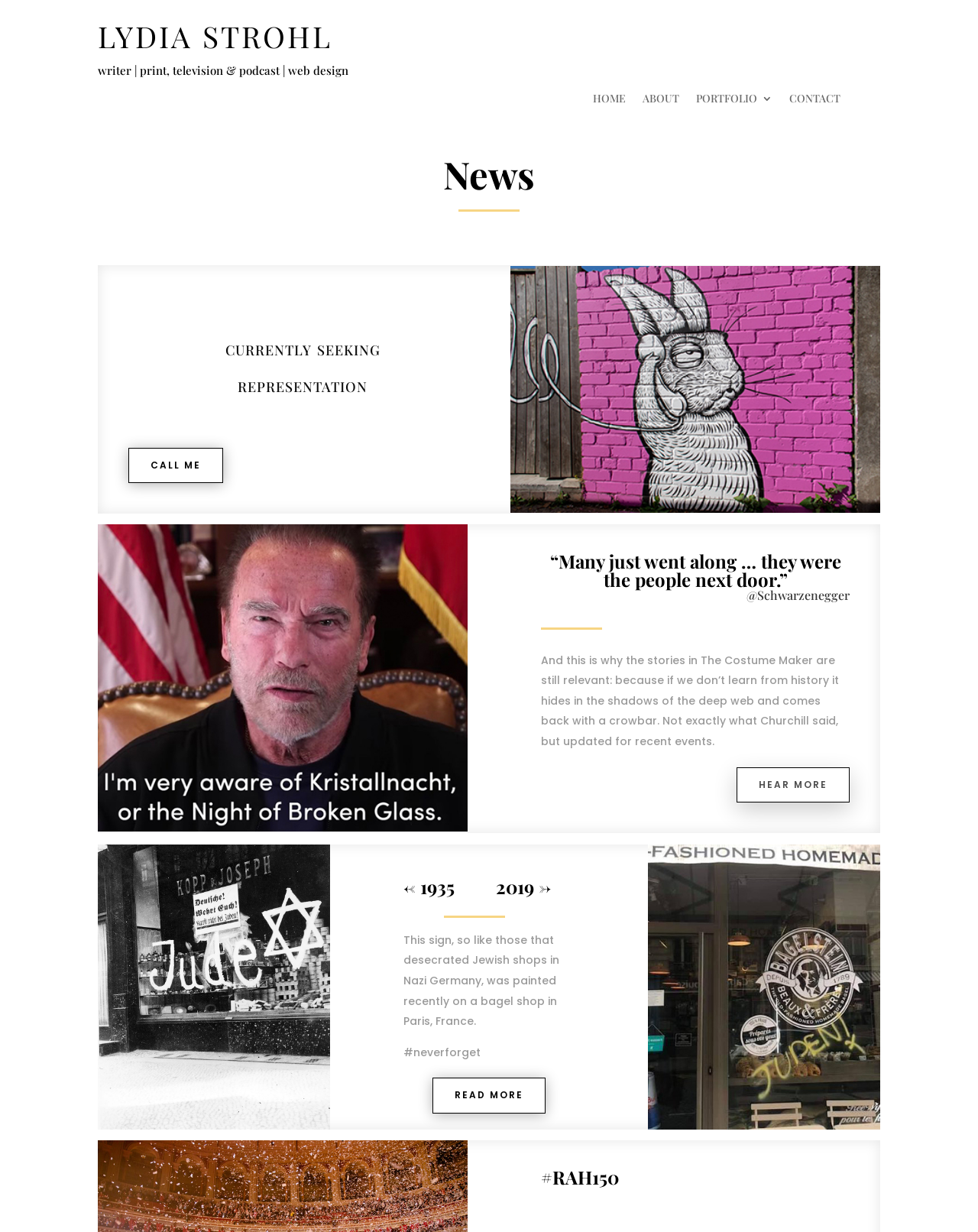How many navigation links are there?
Look at the screenshot and give a one-word or phrase answer.

4